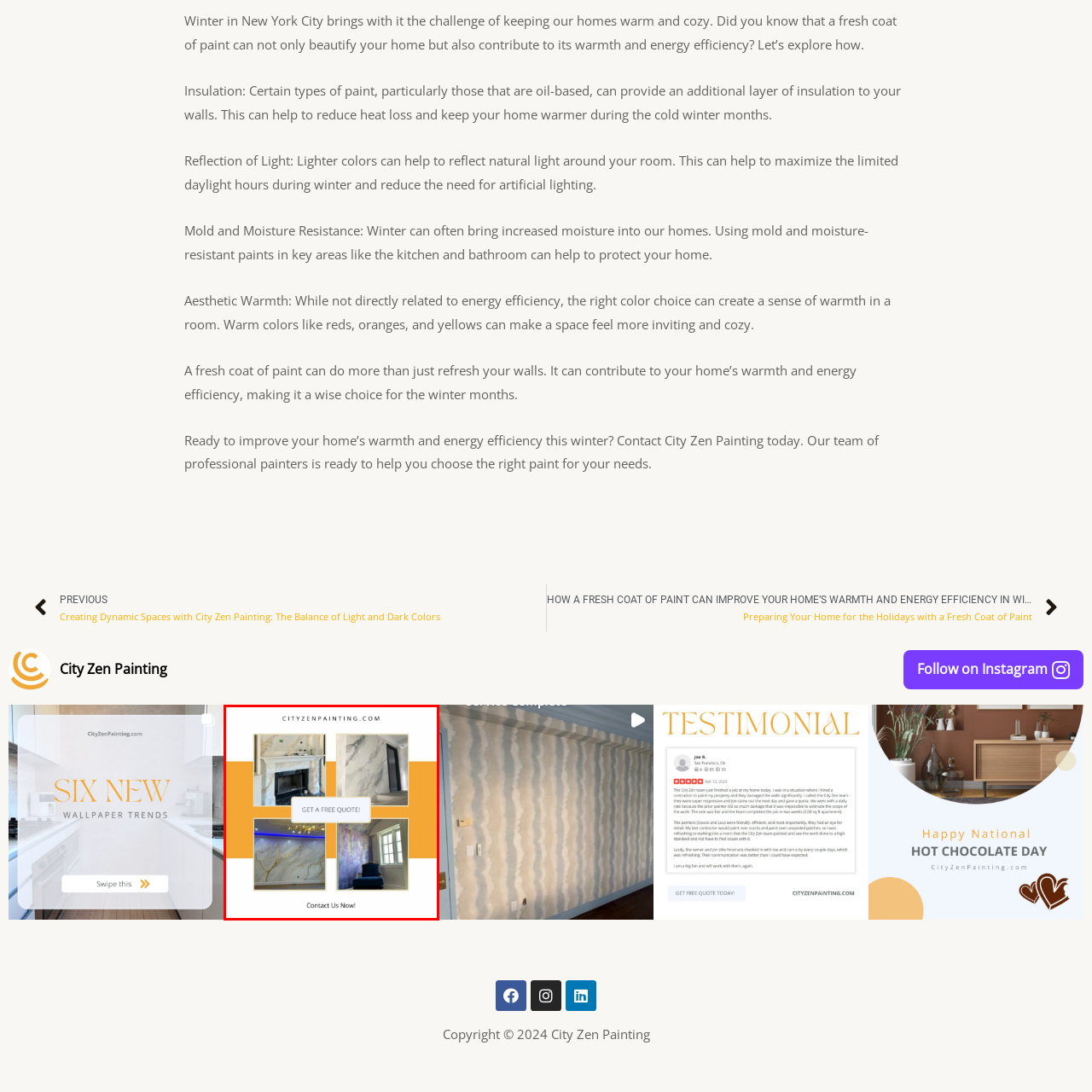Offer a detailed account of the image that is framed by the red bounding box.

This striking image showcases a dynamic collage of interior painting projects by City Zen Painting. It features beautifully executed wall designs, including a luxurious marble finish surrounding a fireplace, modern applications of color on sleek walls, and a vibrant statement wall adorned with an artistic touch. A central overlay boldly invites viewers to "GET A FREE QUOTE!" beneath the bright banner. The call to action emphasizes the company's commitment to providing high-quality painting services, making it perfect for homeowners looking to enhance their spaces. The image exudes a blend of elegance and professionalism, showcasing the potential transformations that a fresh coat of paint can bring to your home. Contact City Zen Painting now to elevate your interior design!